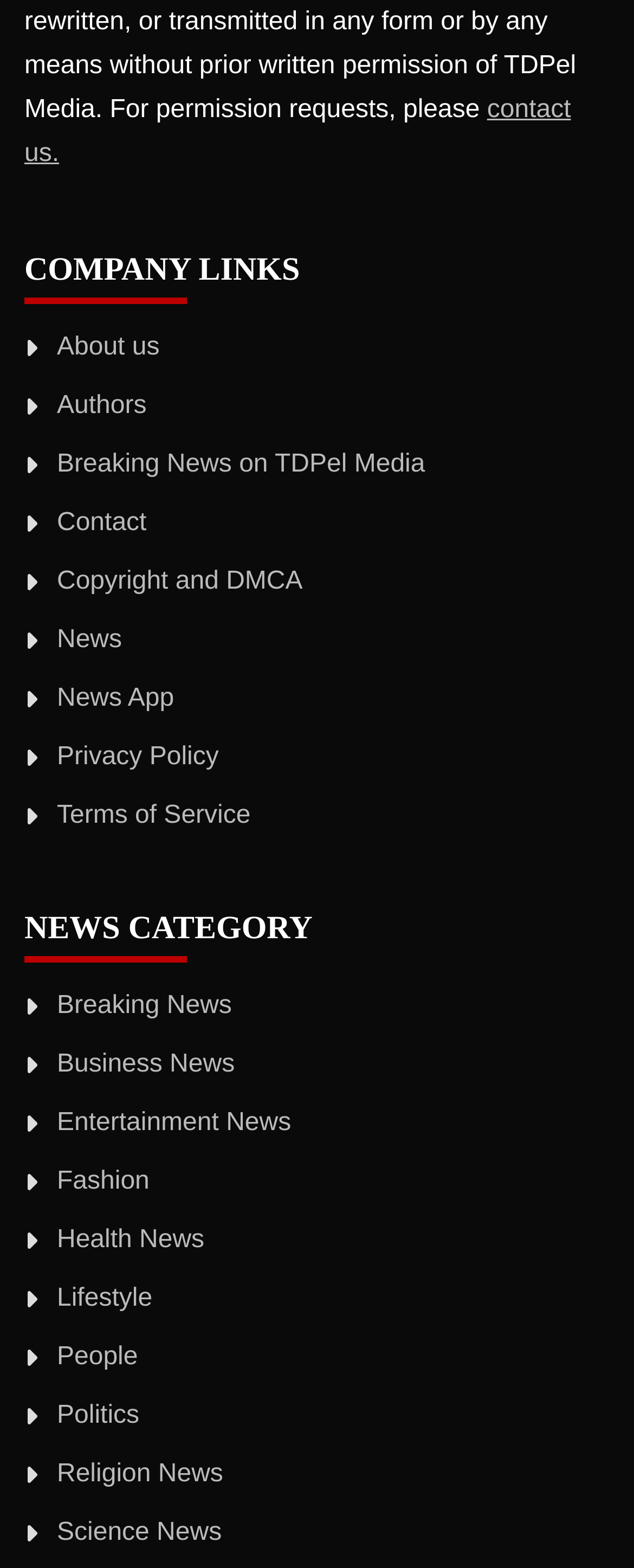Given the description "Breaking News", determine the bounding box of the corresponding UI element.

[0.09, 0.632, 0.366, 0.65]